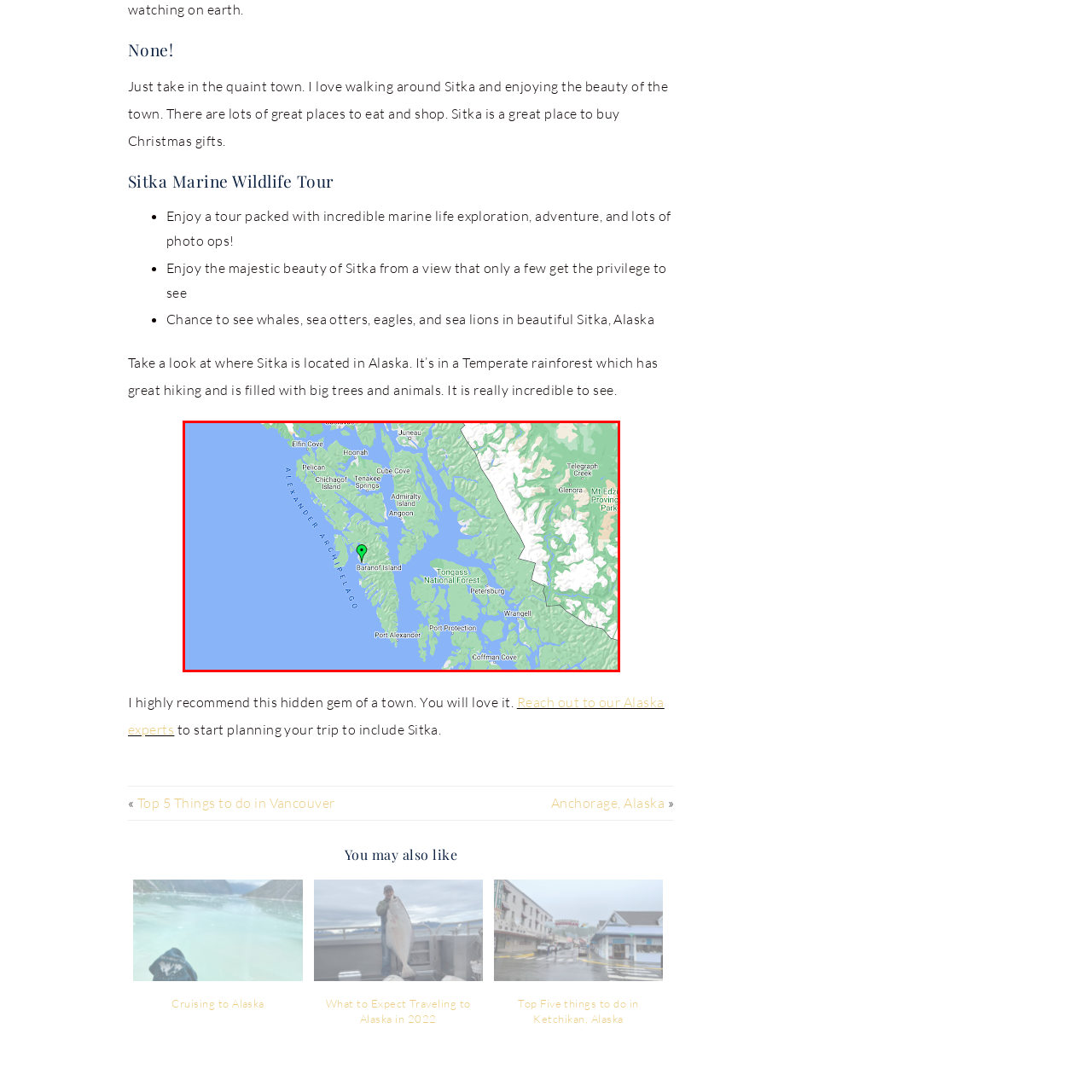What is Baranof Island near to?
Observe the image within the red bounding box and respond to the question with a detailed answer, relying on the image for information.

According to the caption, Baranof Island is 'near the town, signifying its proximity to rich marine life and various outdoor activities', implying that the island is close to rich marine life.